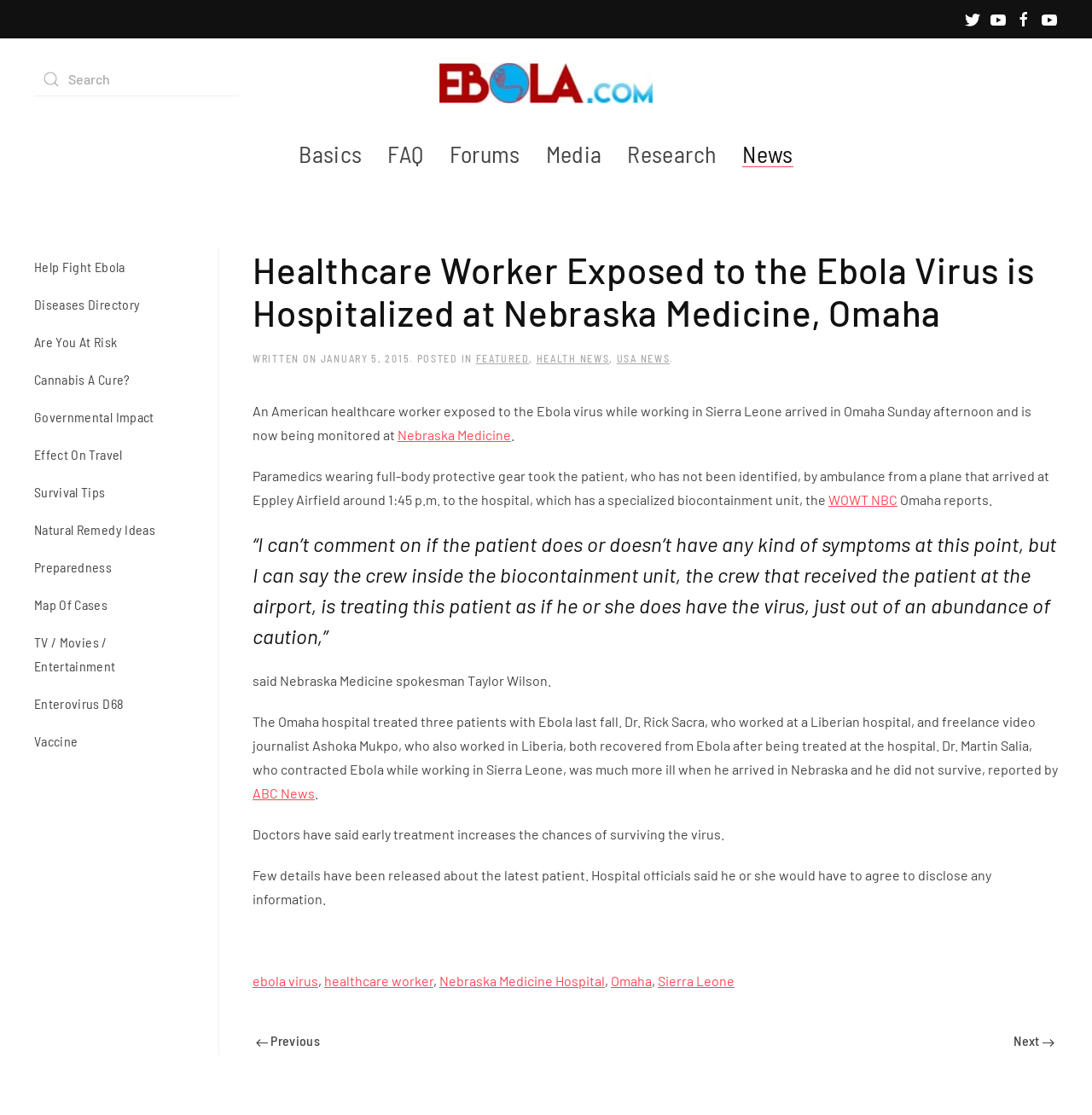Identify the bounding box coordinates of the element to click to follow this instruction: 'Read the news about Ebola'. Ensure the coordinates are four float values between 0 and 1, provided as [left, top, right, bottom].

[0.668, 0.108, 0.738, 0.169]